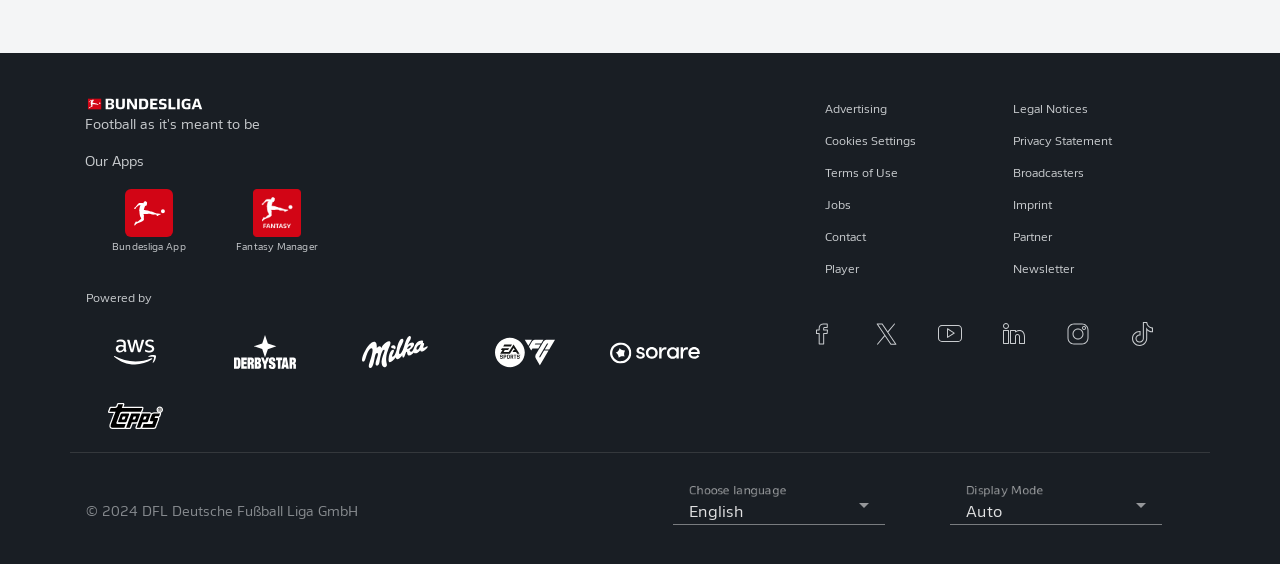Find the bounding box coordinates of the clickable area required to complete the following action: "Follow on Twitter".

None